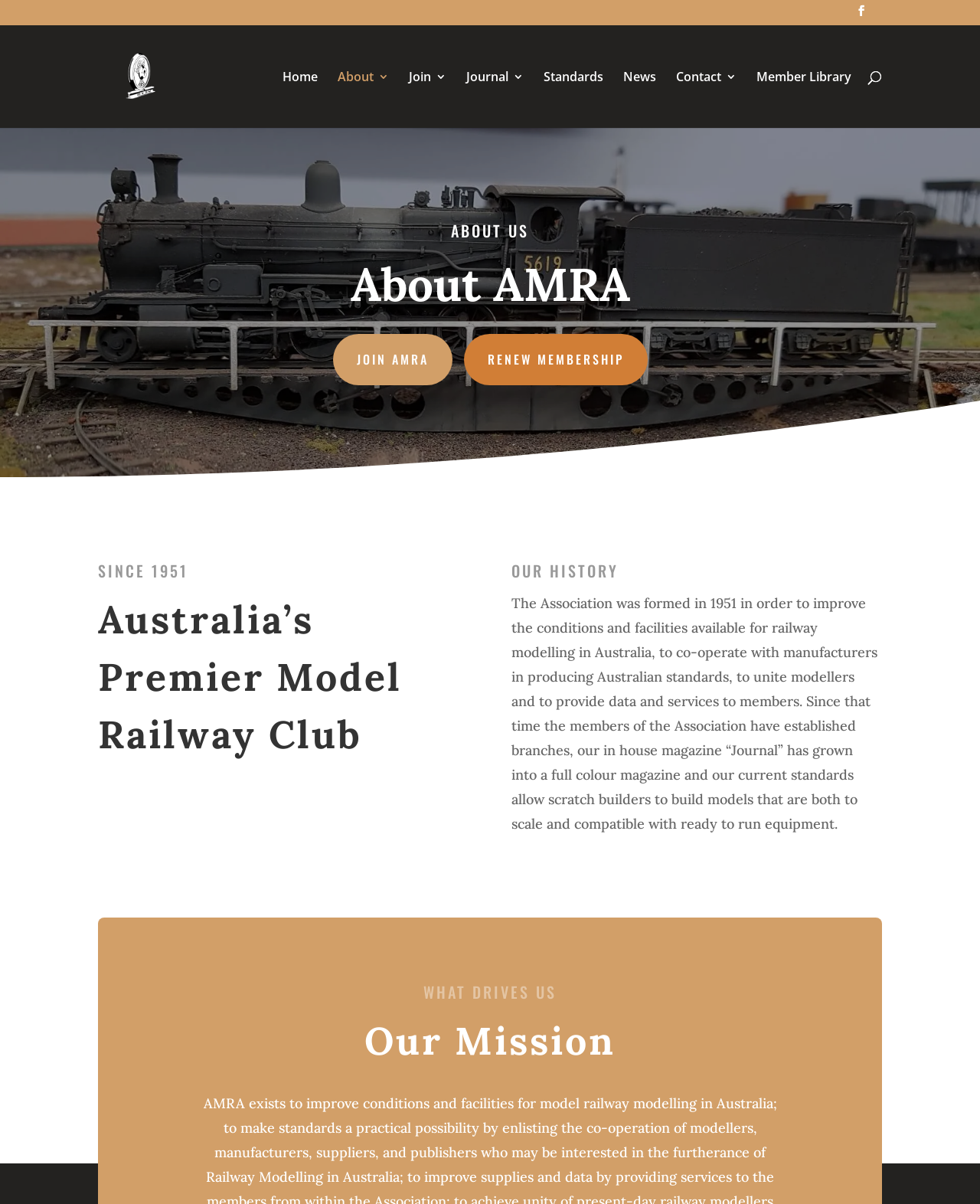Provide a brief response in the form of a single word or phrase:
What is the text of the first link on the top left?

Australian Model Railway Association Incorporated (AMRA)